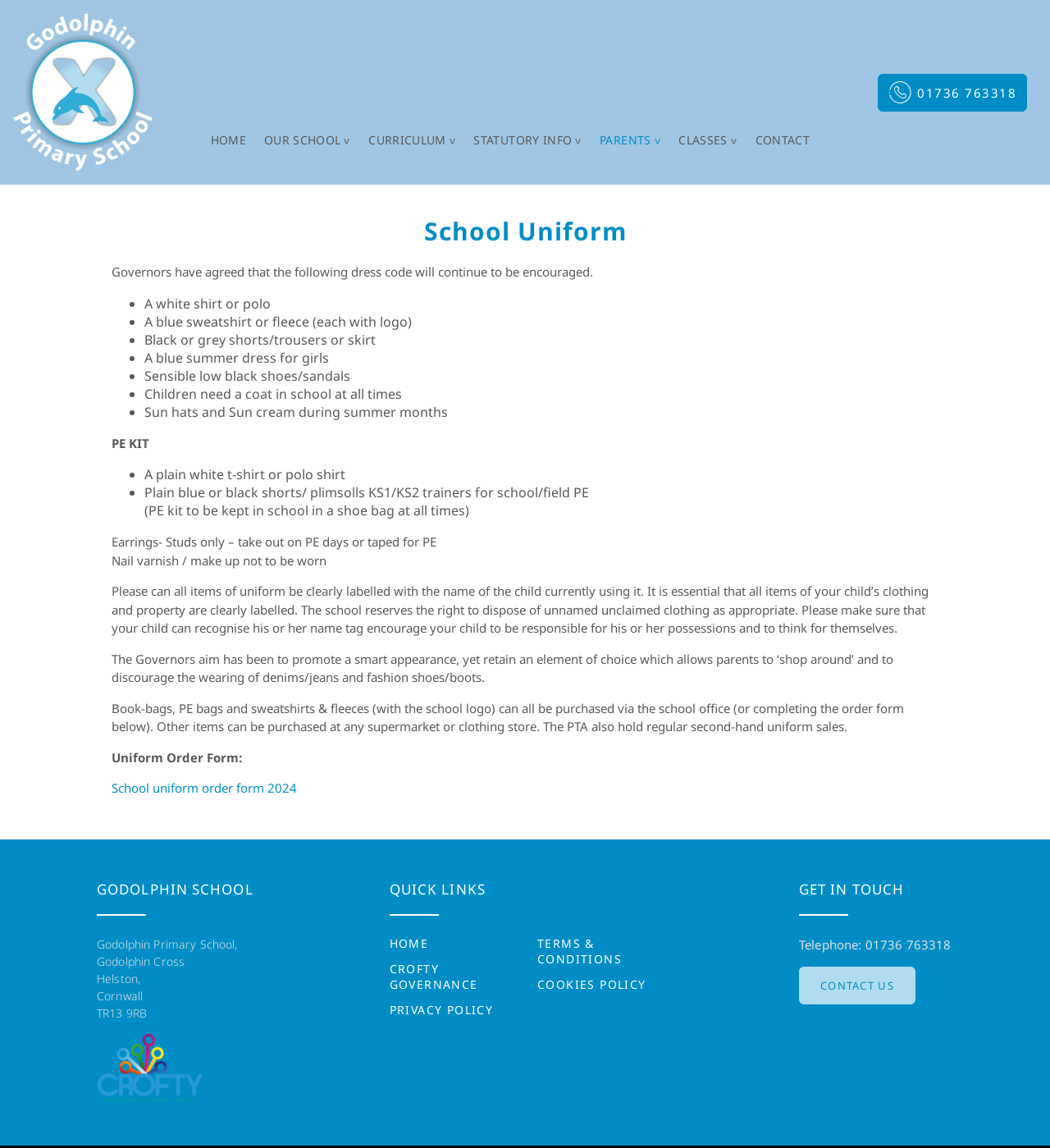What is the purpose of labeling uniform items?
Utilize the image to construct a detailed and well-explained answer.

The webpage mentions that 'all items of uniform be clearly labelled with the name of the child currently using it' to prevent loss, as the school reserves the right to dispose of unnamed unclaimed clothing.